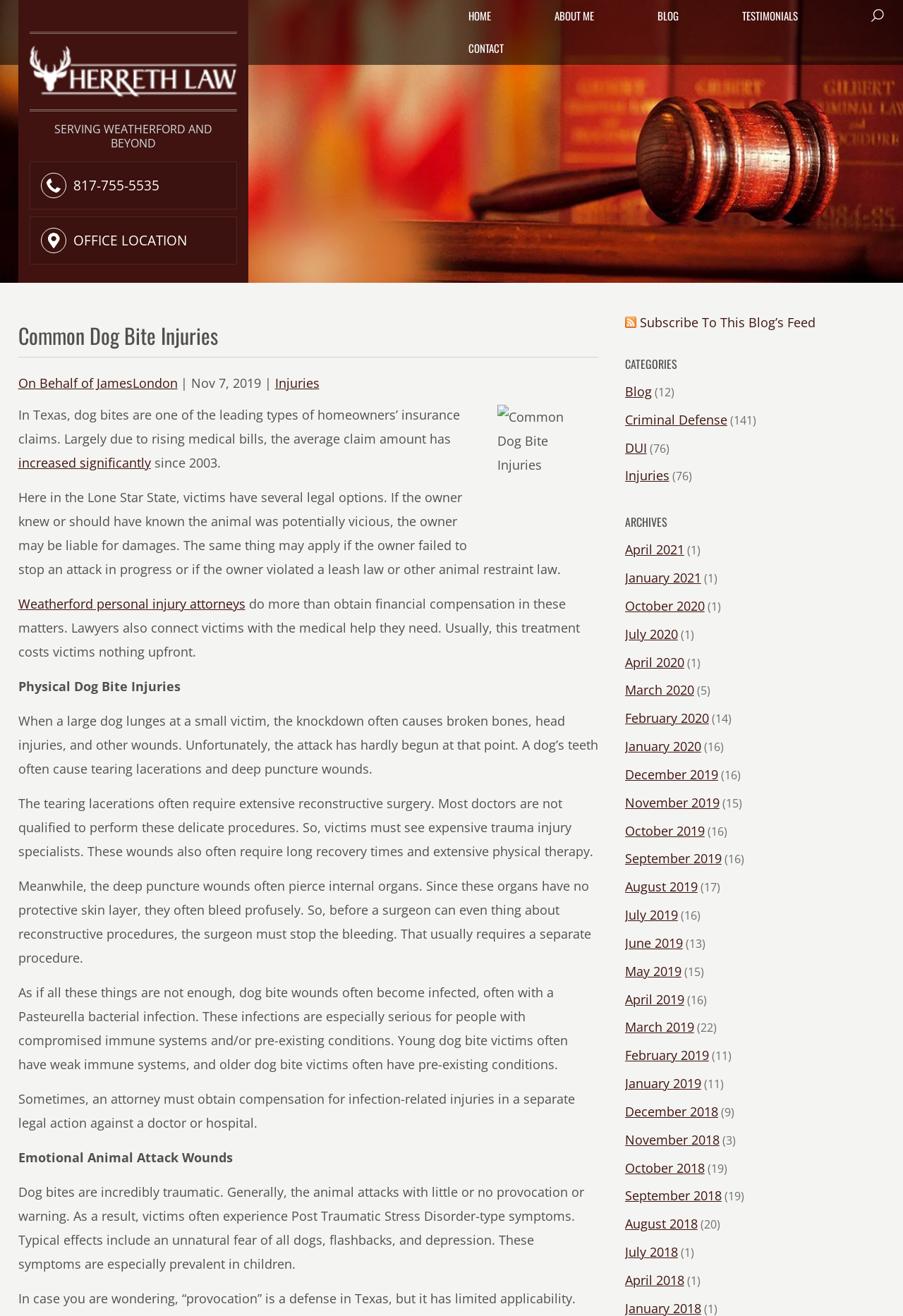What are some common physical injuries caused by dog bites?
Based on the screenshot, give a detailed explanation to answer the question.

I found this information by reading the text 'When a large dog lunges at a small victim, the knockdown often causes broken bones, head injuries, and other wounds.' which is located in the middle of the webpage.